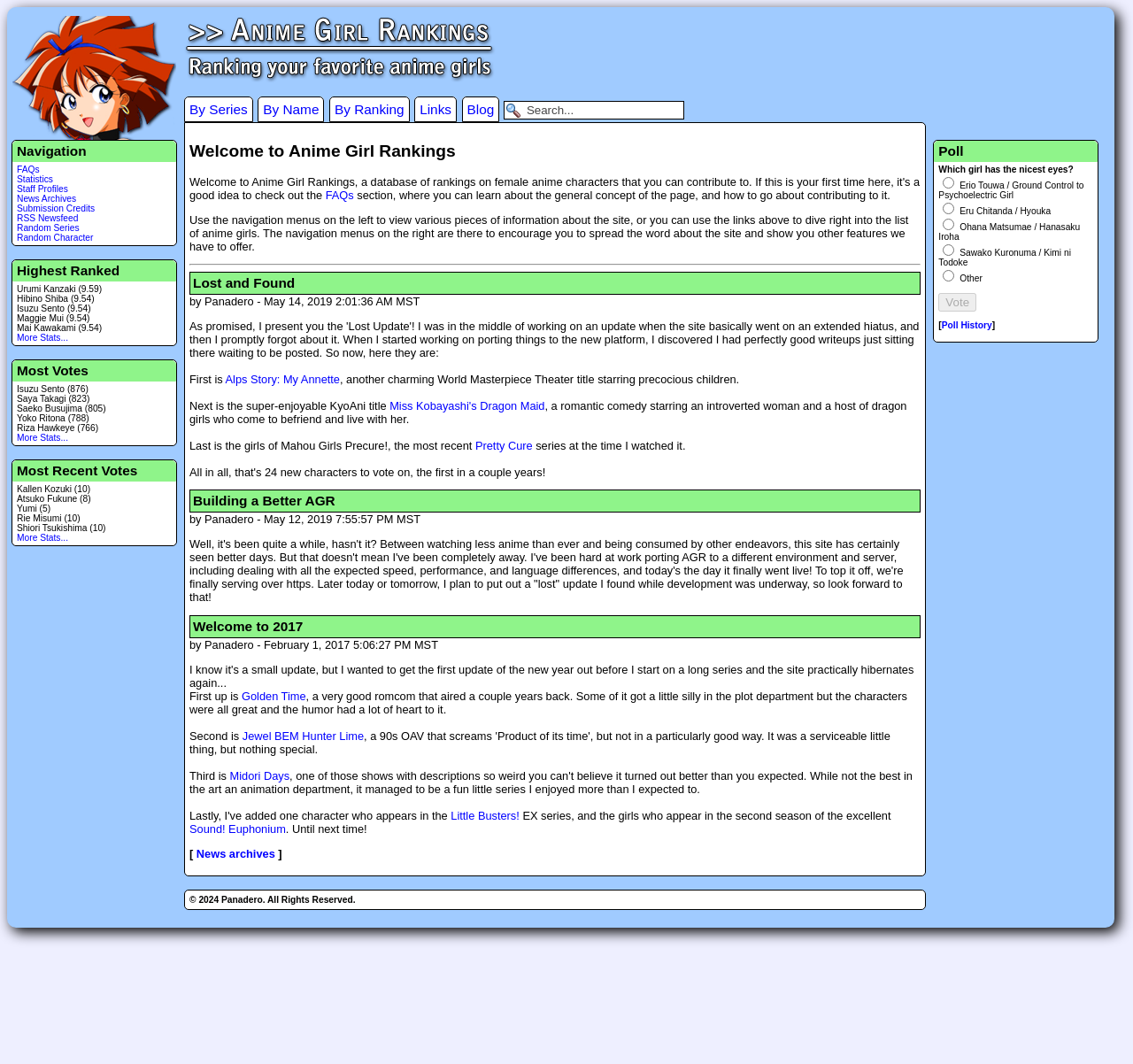What is the topic of the poll?
Answer with a single word or short phrase according to what you see in the image.

Which girl has the nicest eyes?